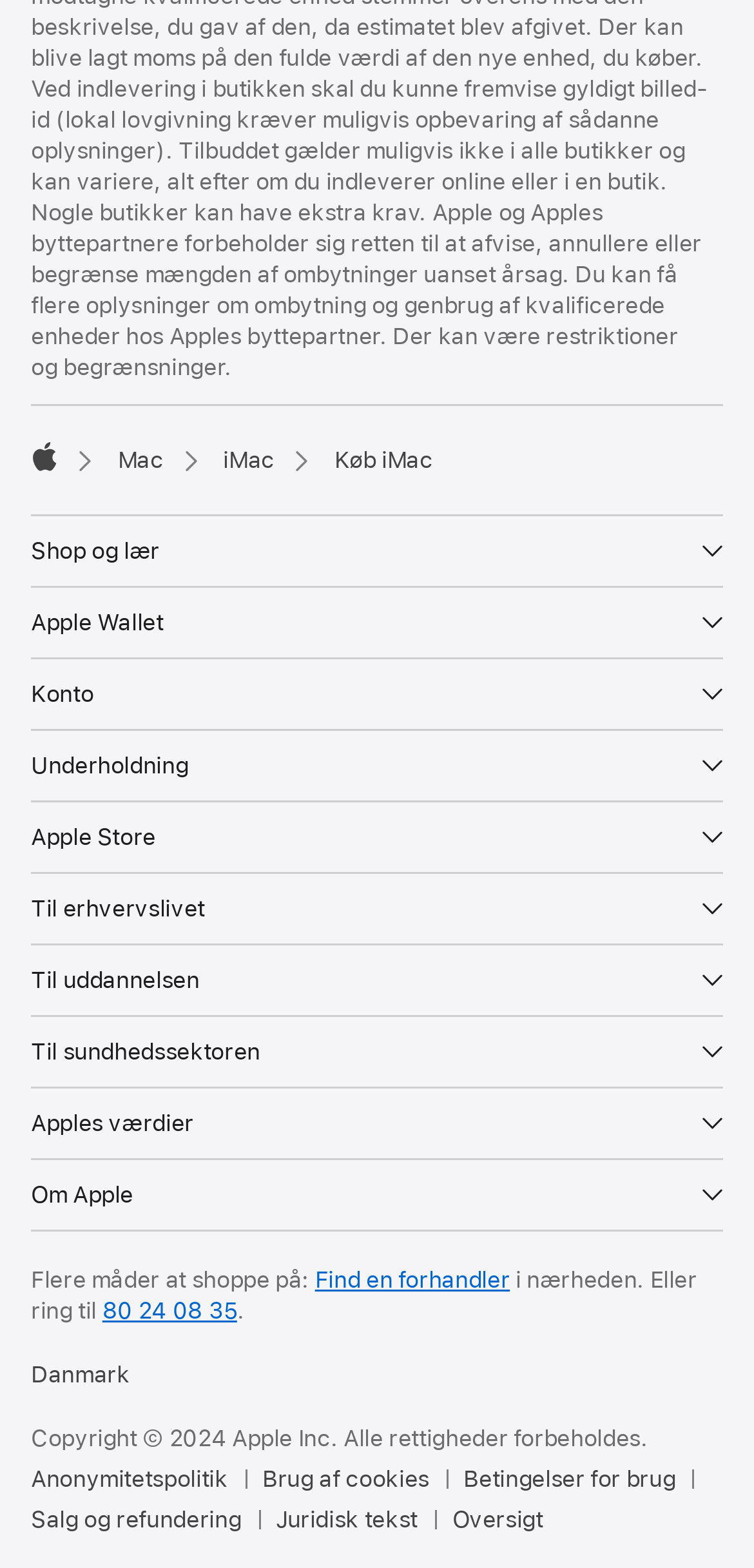Identify the bounding box coordinates of the section that should be clicked to achieve the task described: "Shop and learn".

[0.041, 0.33, 0.959, 0.374]